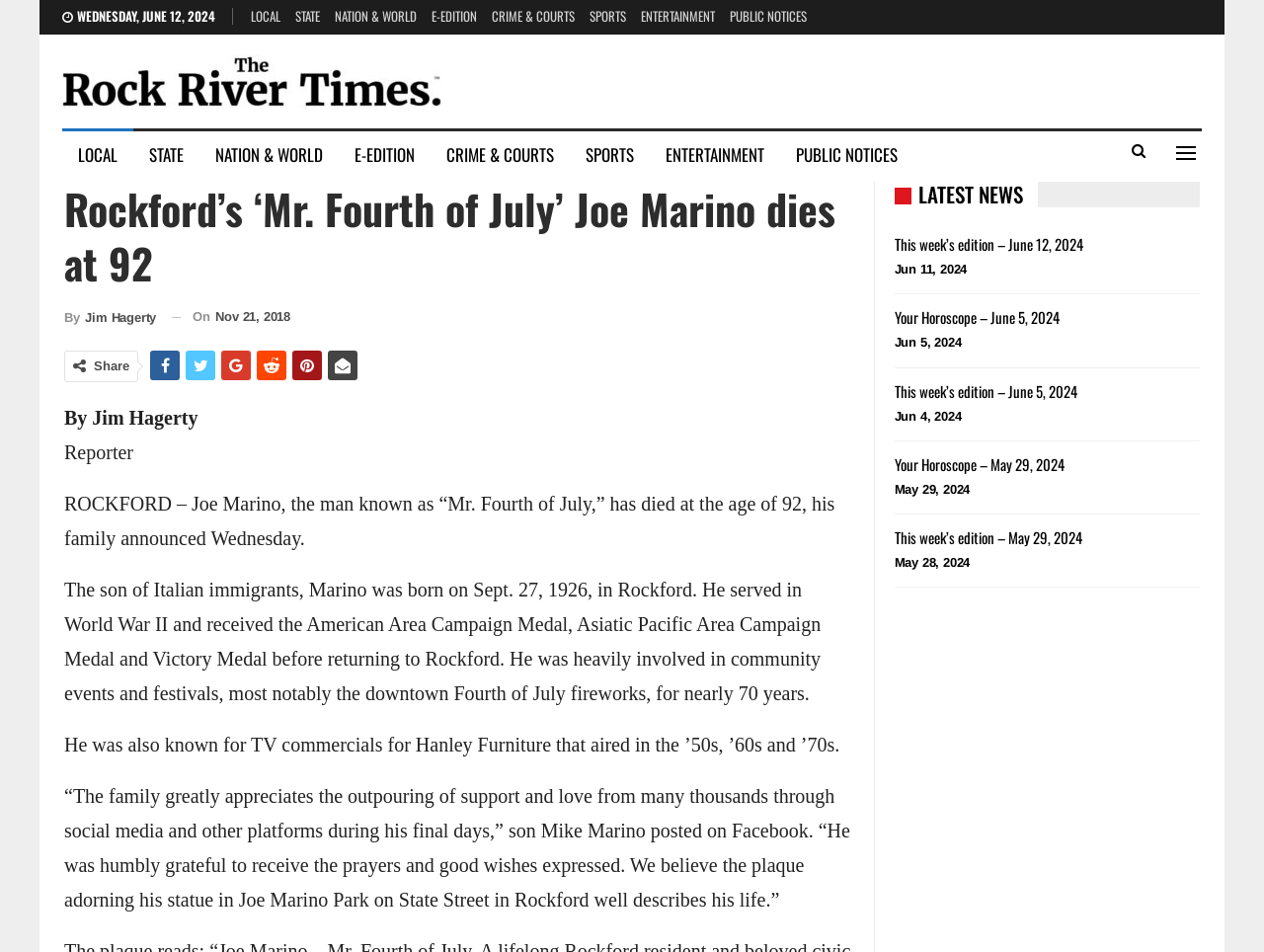Pinpoint the bounding box coordinates of the area that must be clicked to complete this instruction: "View the article by Jim Hagerty".

[0.051, 0.32, 0.124, 0.347]